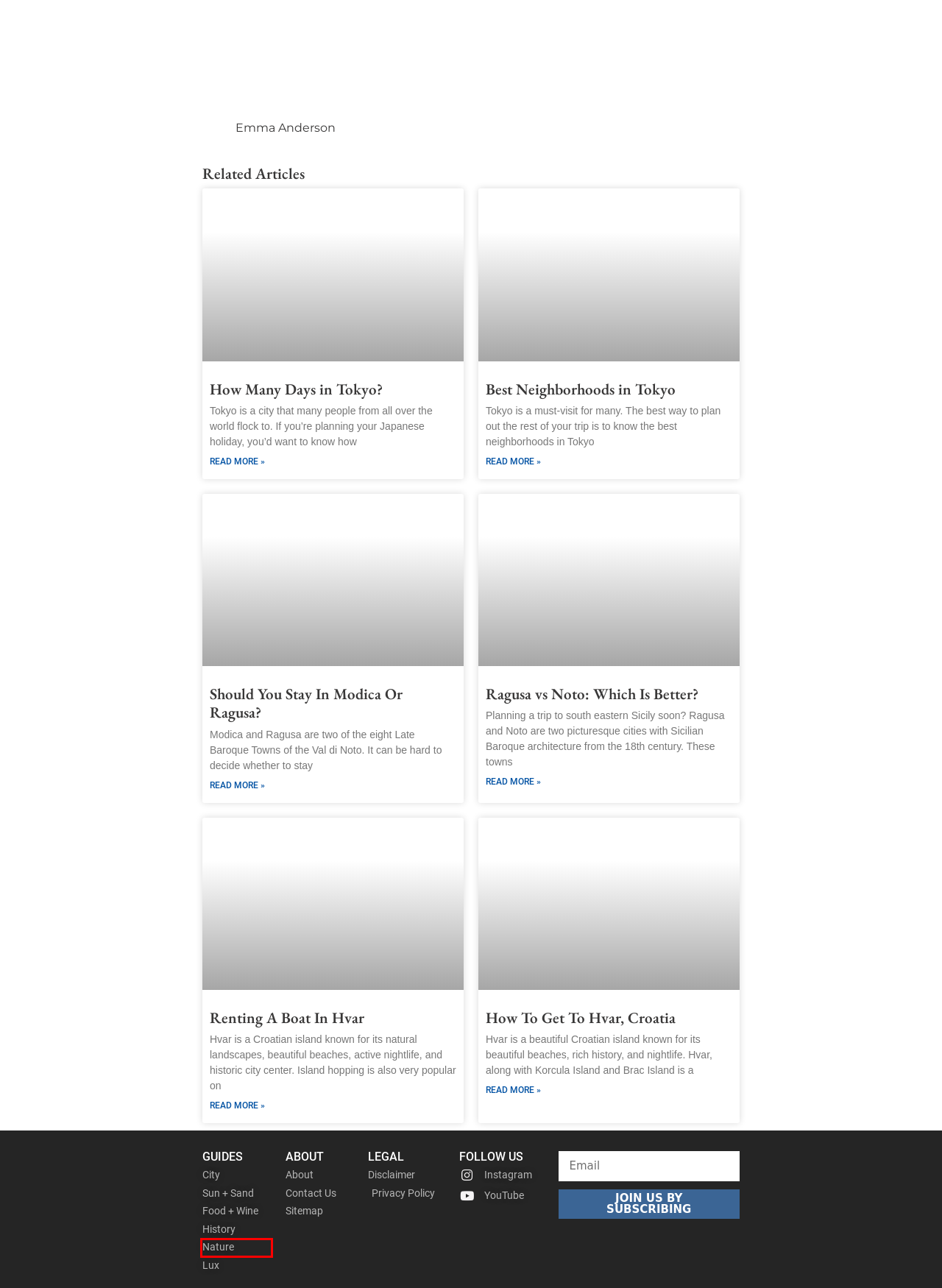You are presented with a screenshot of a webpage containing a red bounding box around an element. Determine which webpage description best describes the new webpage after clicking on the highlighted element. Here are the candidates:
A. How To Get To Hvar Croatia - 2024 Travel Guide
B. History - Modern Traveler
C. Sun and Sand - Modern Traveler
D. Nature - Modern Traveler
E. Privacy Policy - Modern Traveler
F. Best Neighborhoods in Tokyo - 2024 UPDATED
G. A Travel Guide On Where To Stay In Modica Or Ragusa? - 2024
H. City - Modern Traveler

D